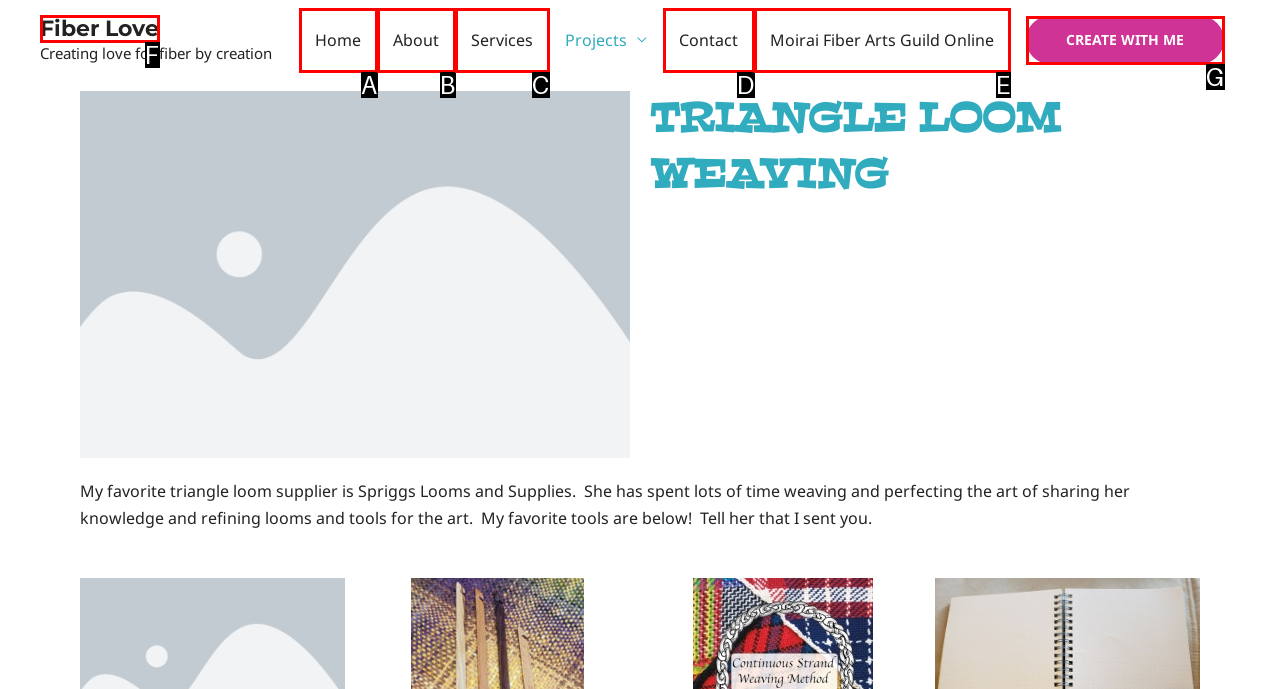Looking at the description: CREATE with me, identify which option is the best match and respond directly with the letter of that option.

G